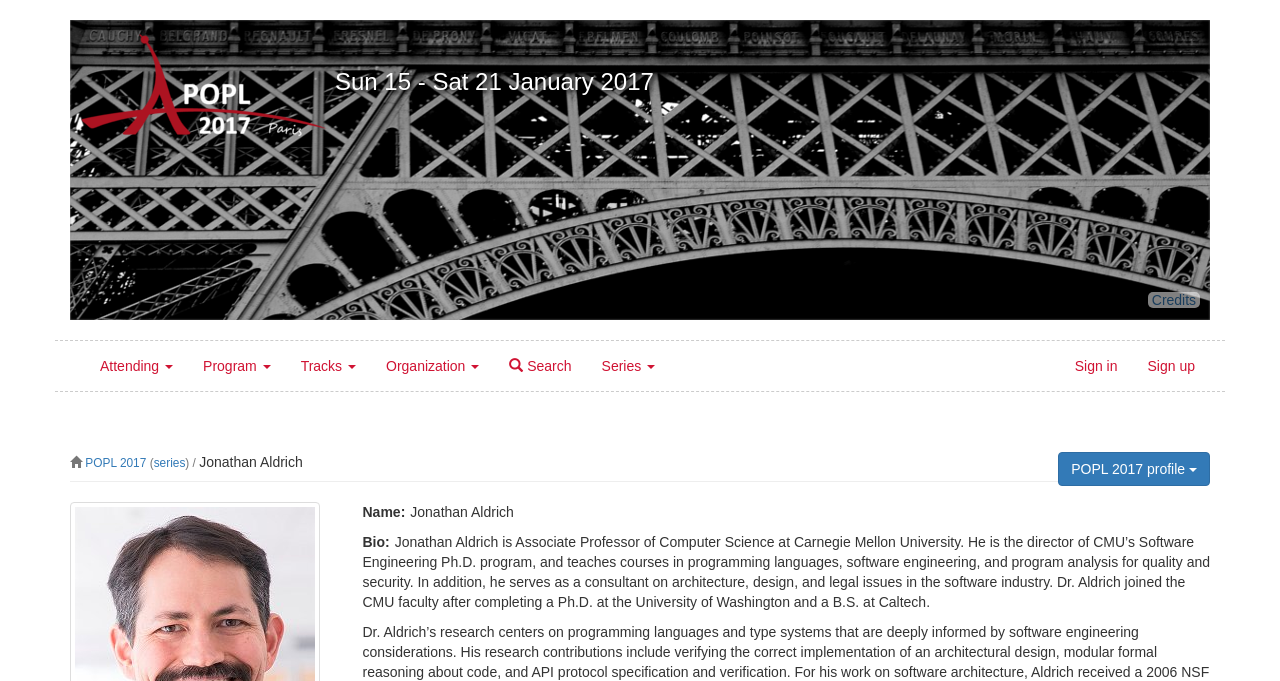What is the name of the person profiled on this page?
Using the image, answer in one word or phrase.

Jonathan Aldrich